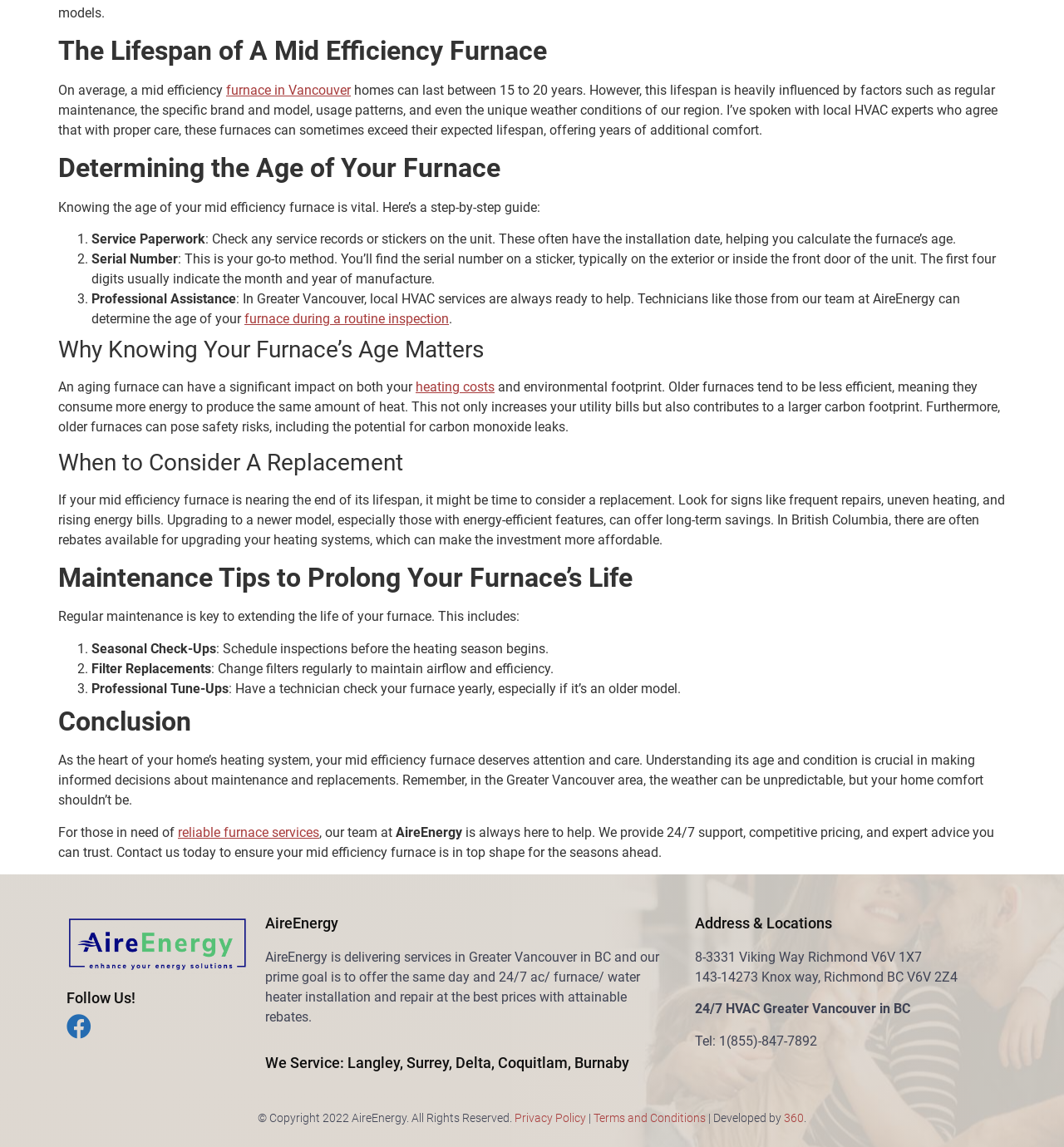Locate the UI element that matches the description furnace in Vancouver in the webpage screenshot. Return the bounding box coordinates in the format (top-left x, top-left y, bottom-right x, bottom-right y), with values ranging from 0 to 1.

[0.212, 0.072, 0.33, 0.085]